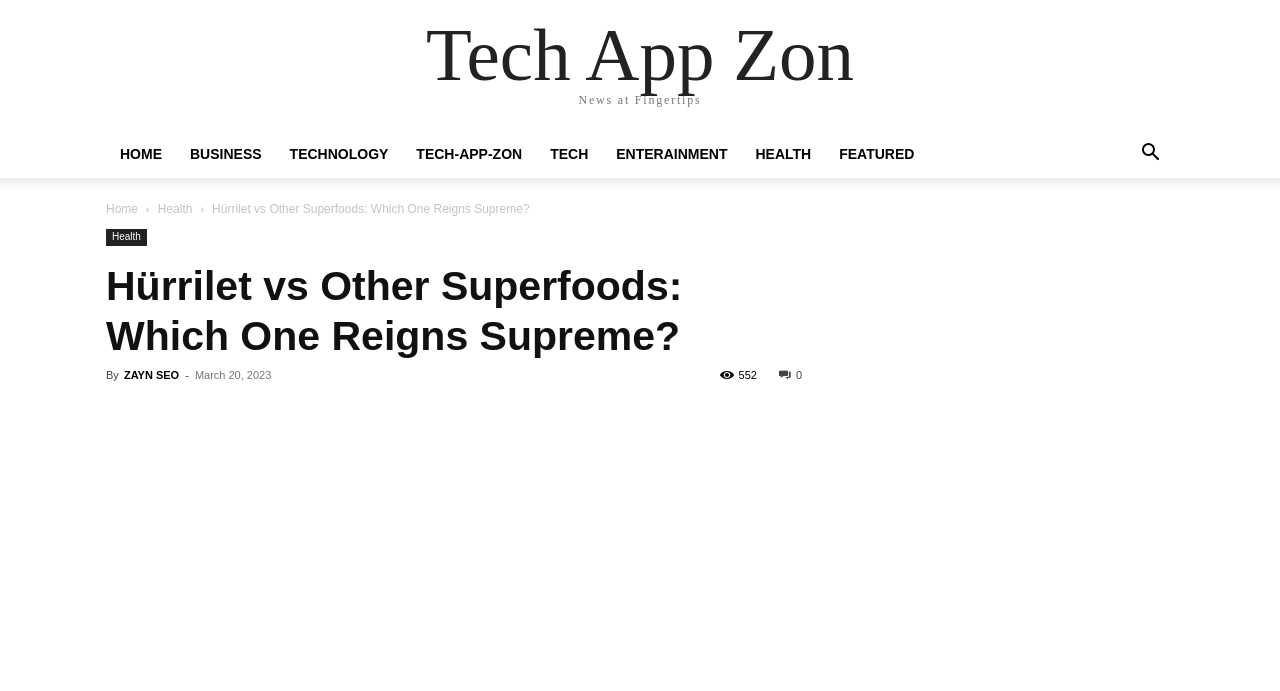Pinpoint the bounding box coordinates for the area that should be clicked to perform the following instruction: "check featured articles".

[0.645, 0.188, 0.725, 0.258]